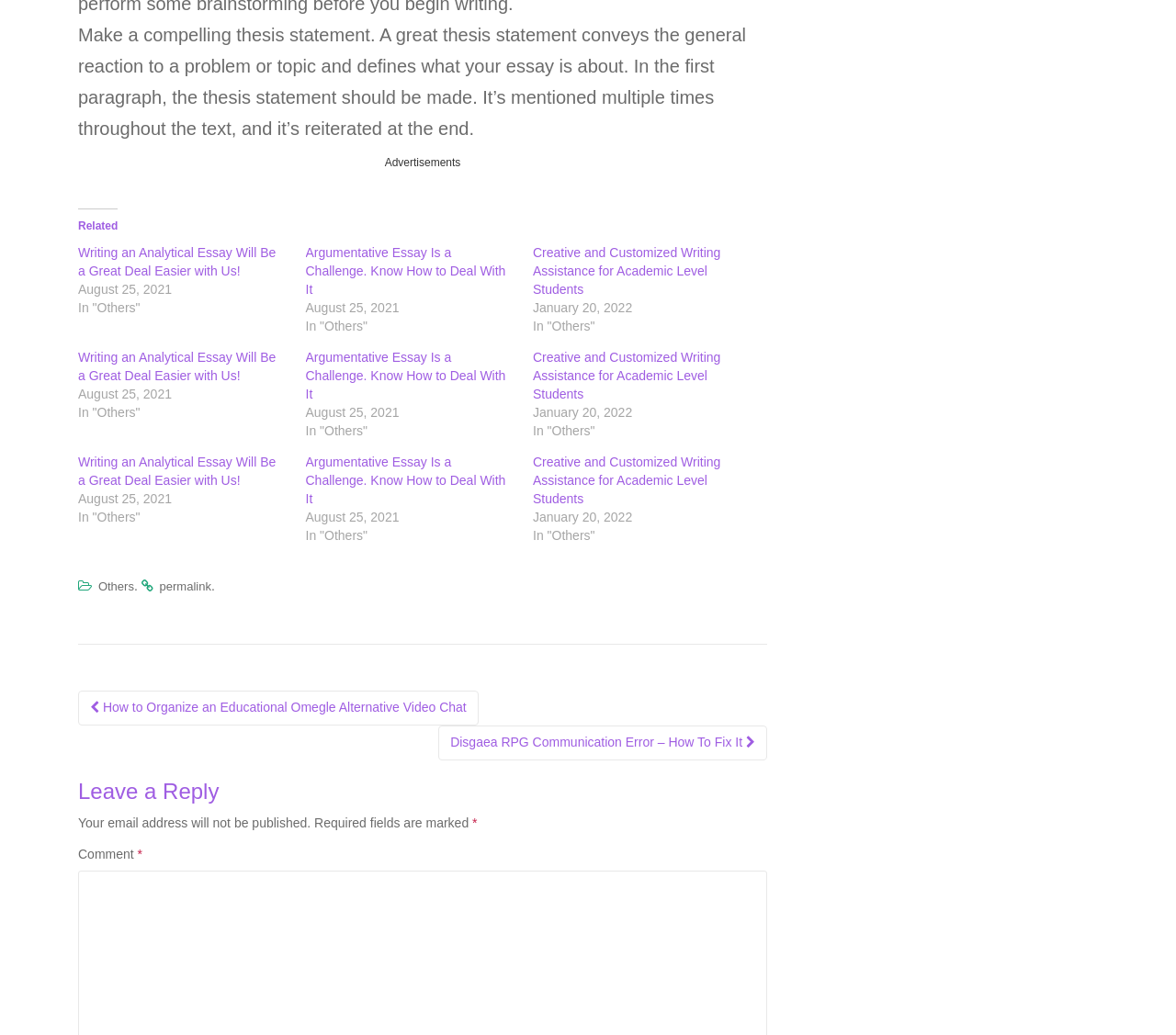Identify the bounding box coordinates of the section that should be clicked to achieve the task described: "Click on 'permalink' link".

[0.136, 0.56, 0.18, 0.574]